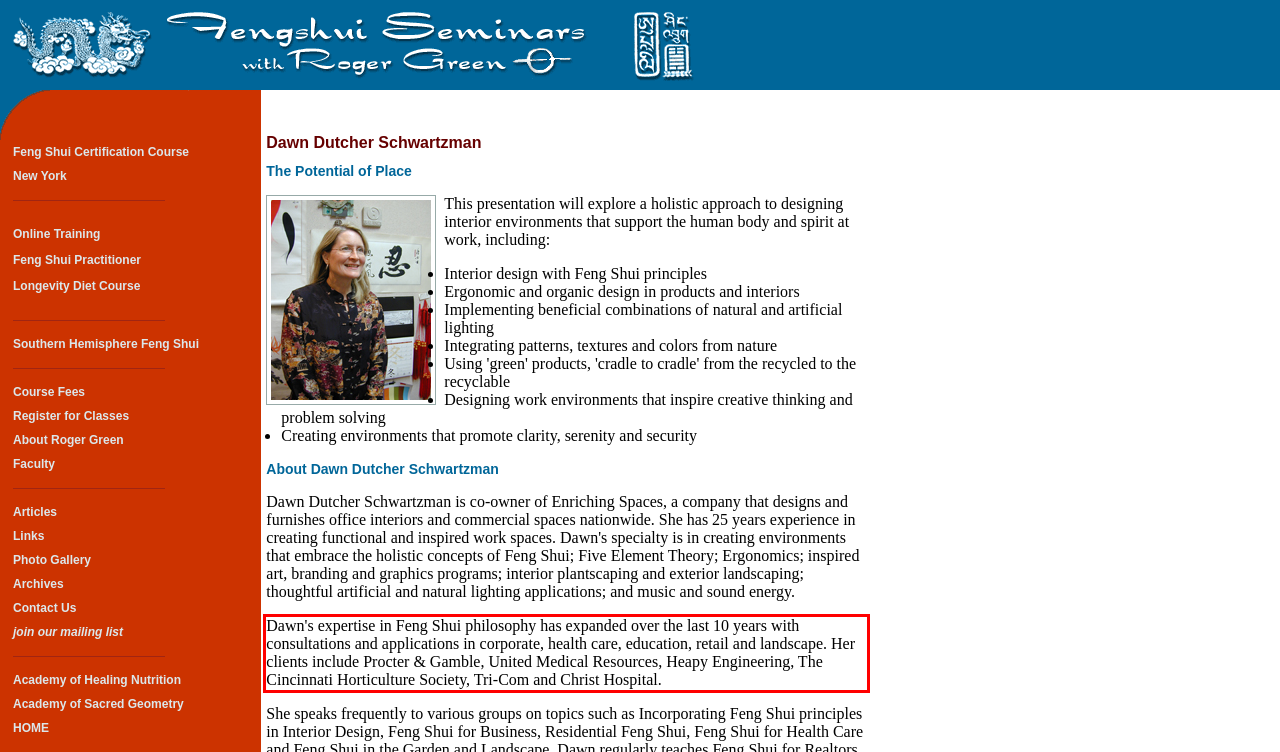Within the provided webpage screenshot, find the red rectangle bounding box and perform OCR to obtain the text content.

Dawn's expertise in Feng Shui philosophy has expanded over the last 10 years with consultations and applications in corporate, health care, education, retail and landscape. Her clients include Procter & Gamble, United Medical Resources, Heapy Engineering, The Cincinnati Horticulture Society, Tri-Com and Christ Hospital.